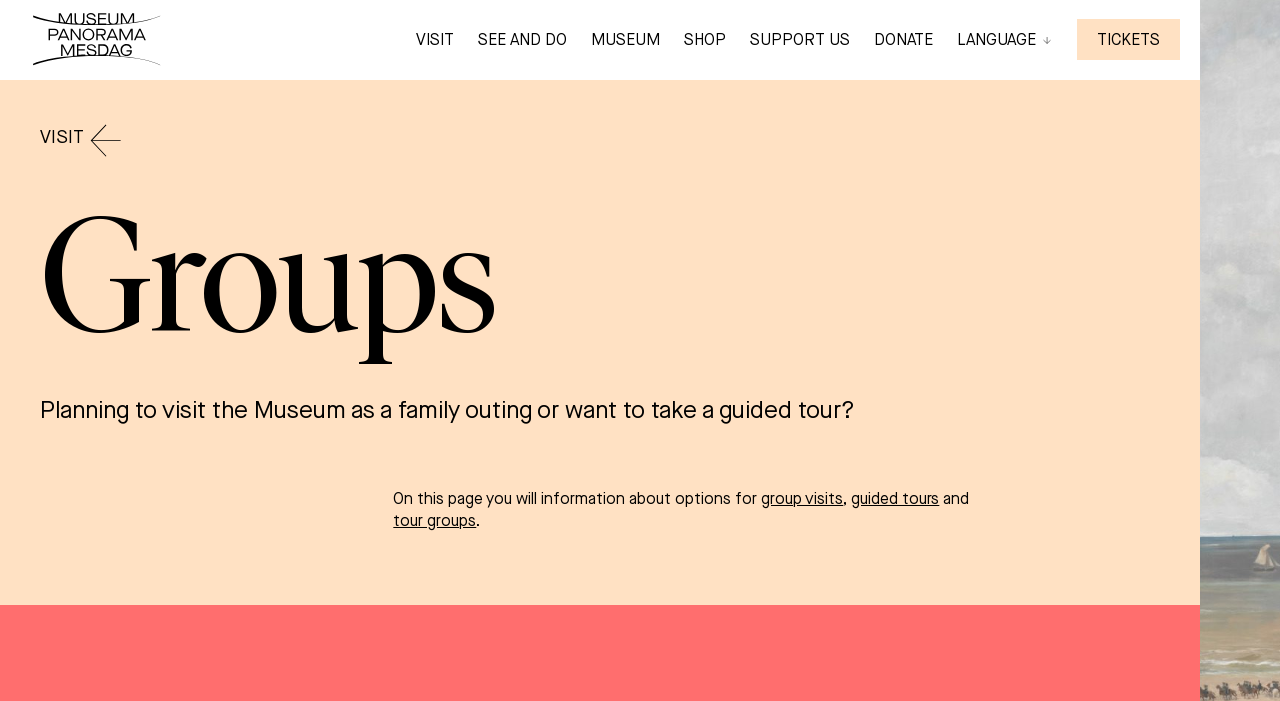Generate a thorough explanation of the webpage's elements.

The webpage is about the Groepen Museum Panorama Mesdag. At the top left corner, there is a logo, which is an image linked to the museum's homepage. Next to the logo, there are several navigation links, including "VISIT", "SEE AND DO", "MUSEUM", "SHOP", "SUPPORT US", and "DONATE", which are aligned horizontally. 

Below the navigation links, there is a language selection option with the label "LANGUAGE". To the right of the language selection, there is a small flag icon, which is an image. 

Further down, there is a prominent call-to-action button "TICKETS" at the top right corner. Below the button, there is a section about group visits, which includes a heading "Groups" and a paragraph of text describing the options for group visits and guided tours. There are three links within the paragraph: "group visits", "guided tours", and "tour groups". 

At the bottom left corner, there is a repeated "VISIT" link, which is likely a secondary navigation option.